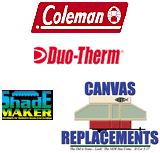What service is emphasized in the central part of the image?
Look at the image and answer with only one word or phrase.

CANVAS REPLACEMENTS